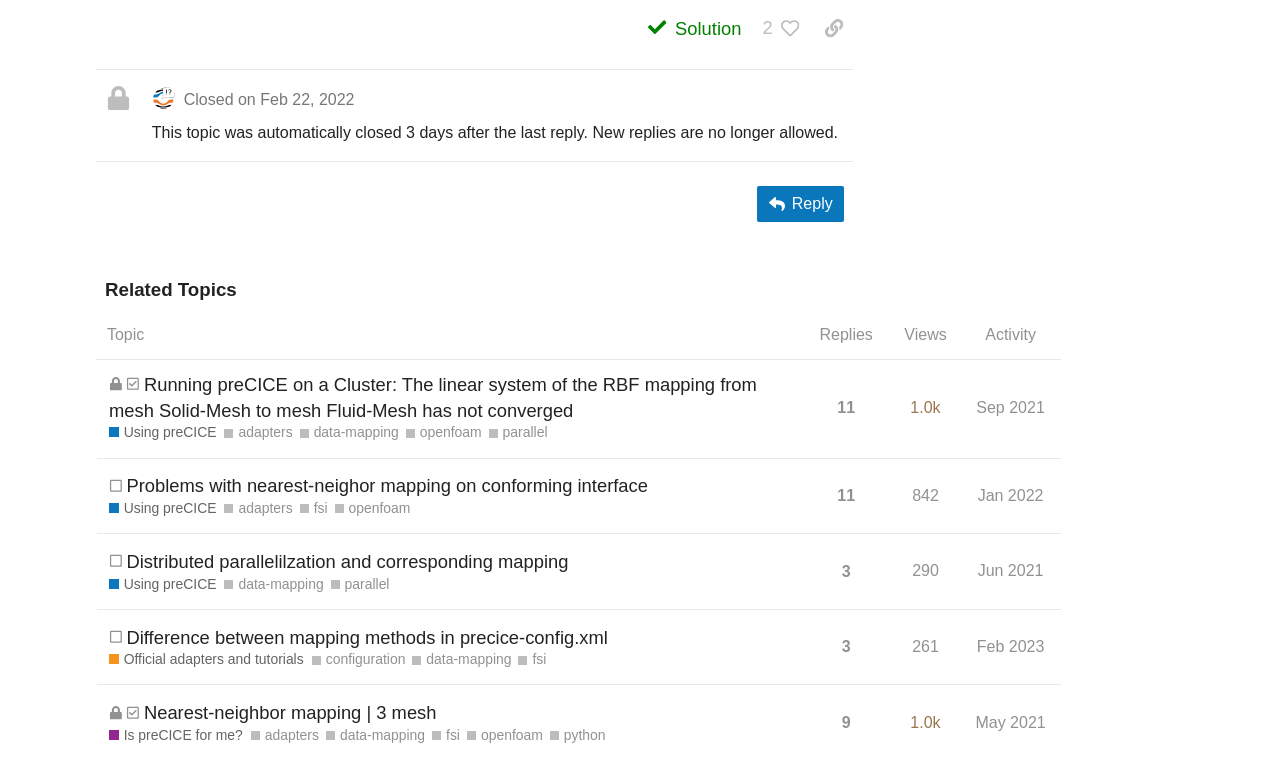Please reply to the following question with a single word or a short phrase:
How many replies does the topic have?

11